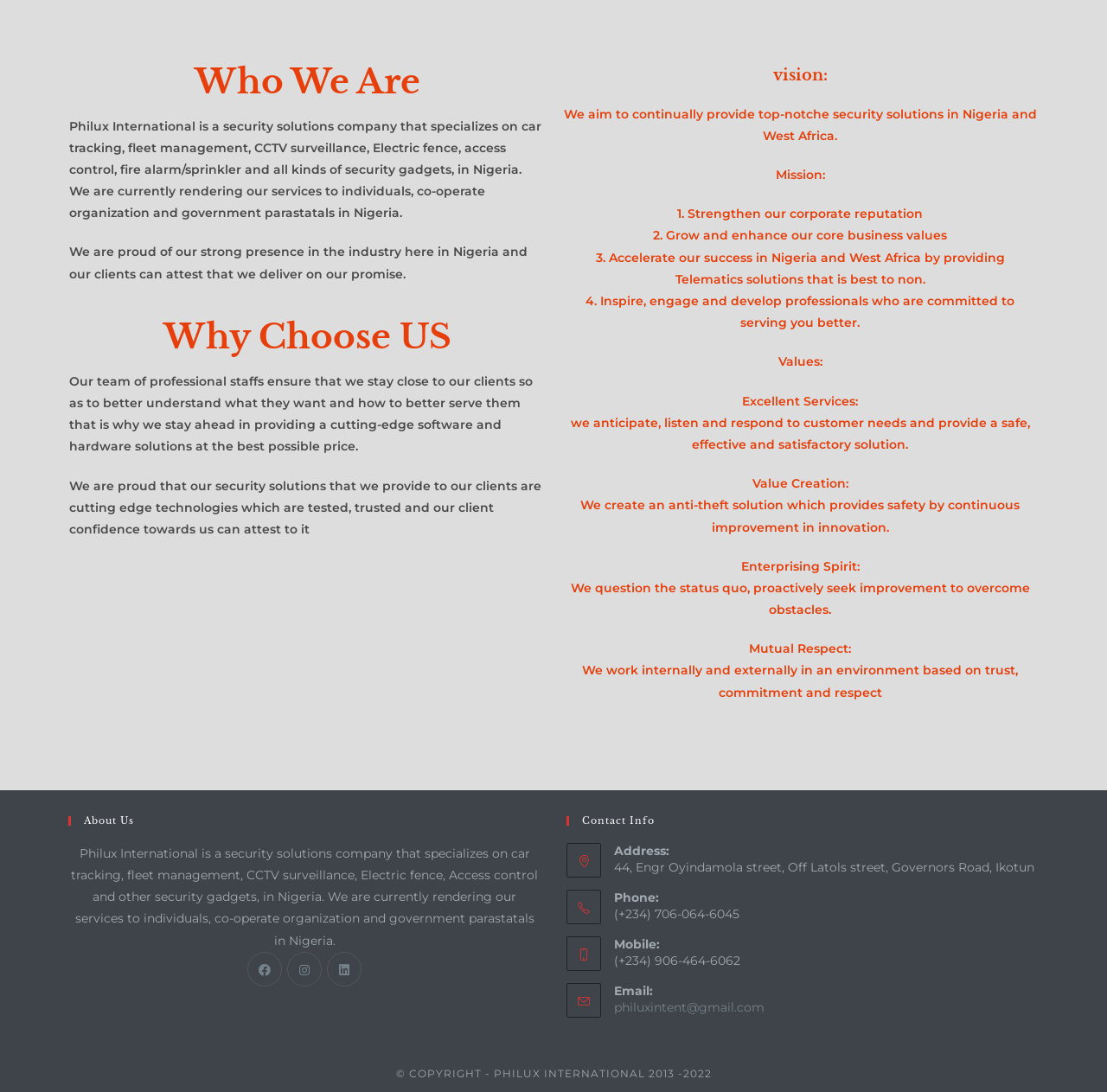From the webpage screenshot, identify the region described by philuxintent@gmail.com. Provide the bounding box coordinates as (top-left x, top-left y, bottom-right x, bottom-right y), with each value being a floating point number between 0 and 1.

[0.555, 0.916, 0.691, 0.93]